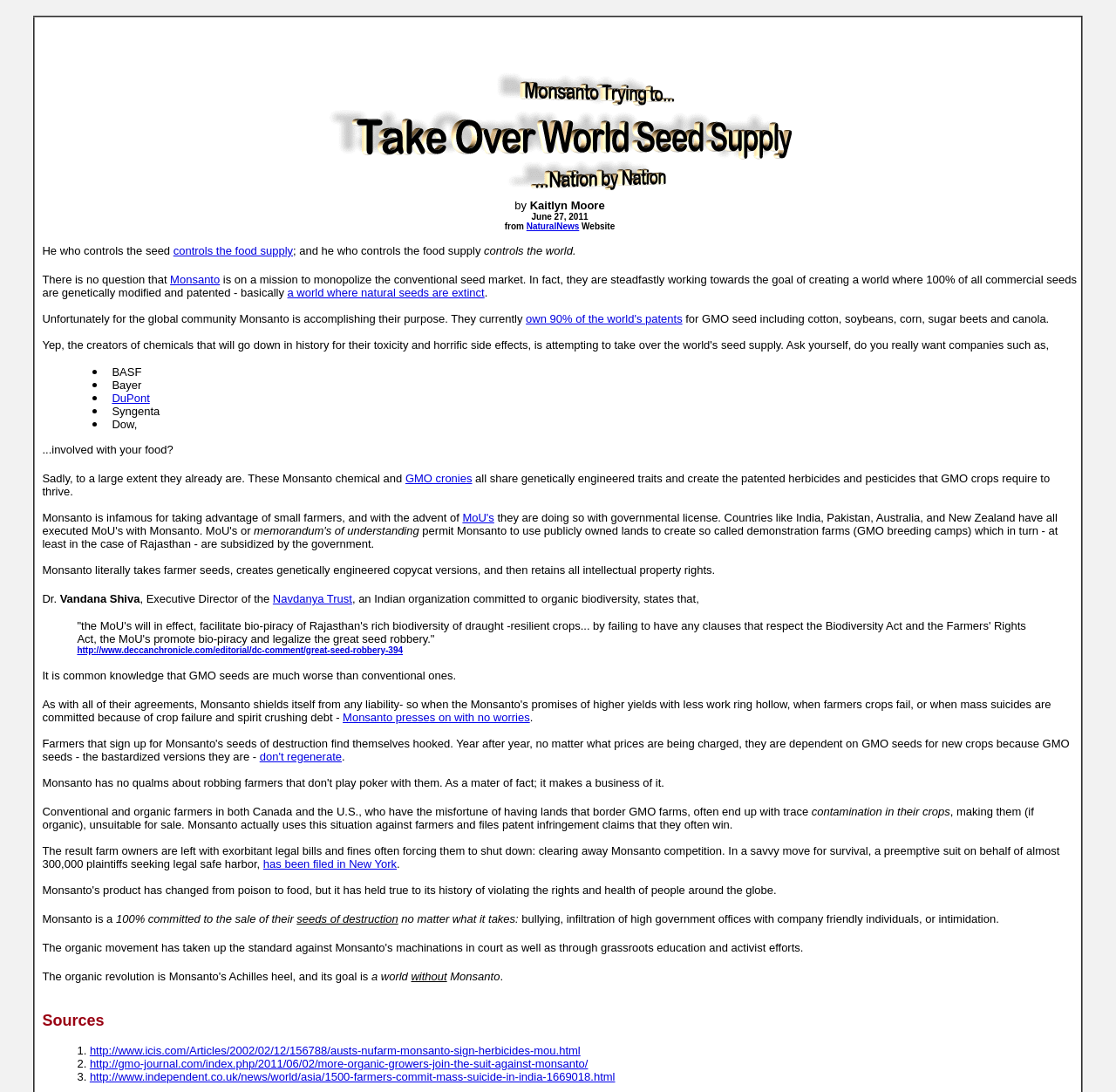Please identify the bounding box coordinates of the area that needs to be clicked to follow this instruction: "go to the link http://www.deccanchronicle.com/editorial/dc-comment/great-seed-robbery-394".

[0.069, 0.587, 0.361, 0.601]